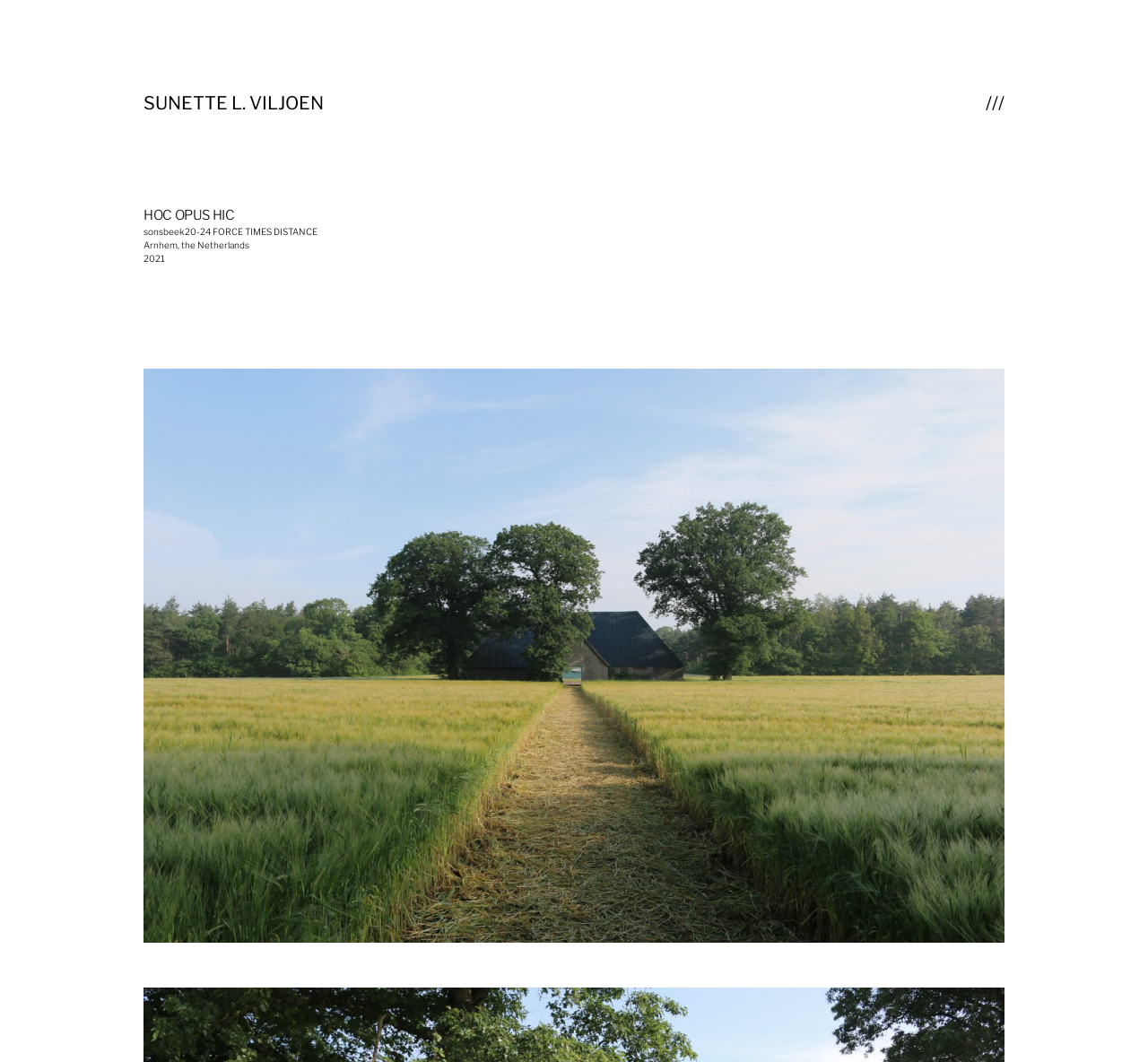What is the year of the event?
Look at the screenshot and respond with one word or a short phrase.

2021